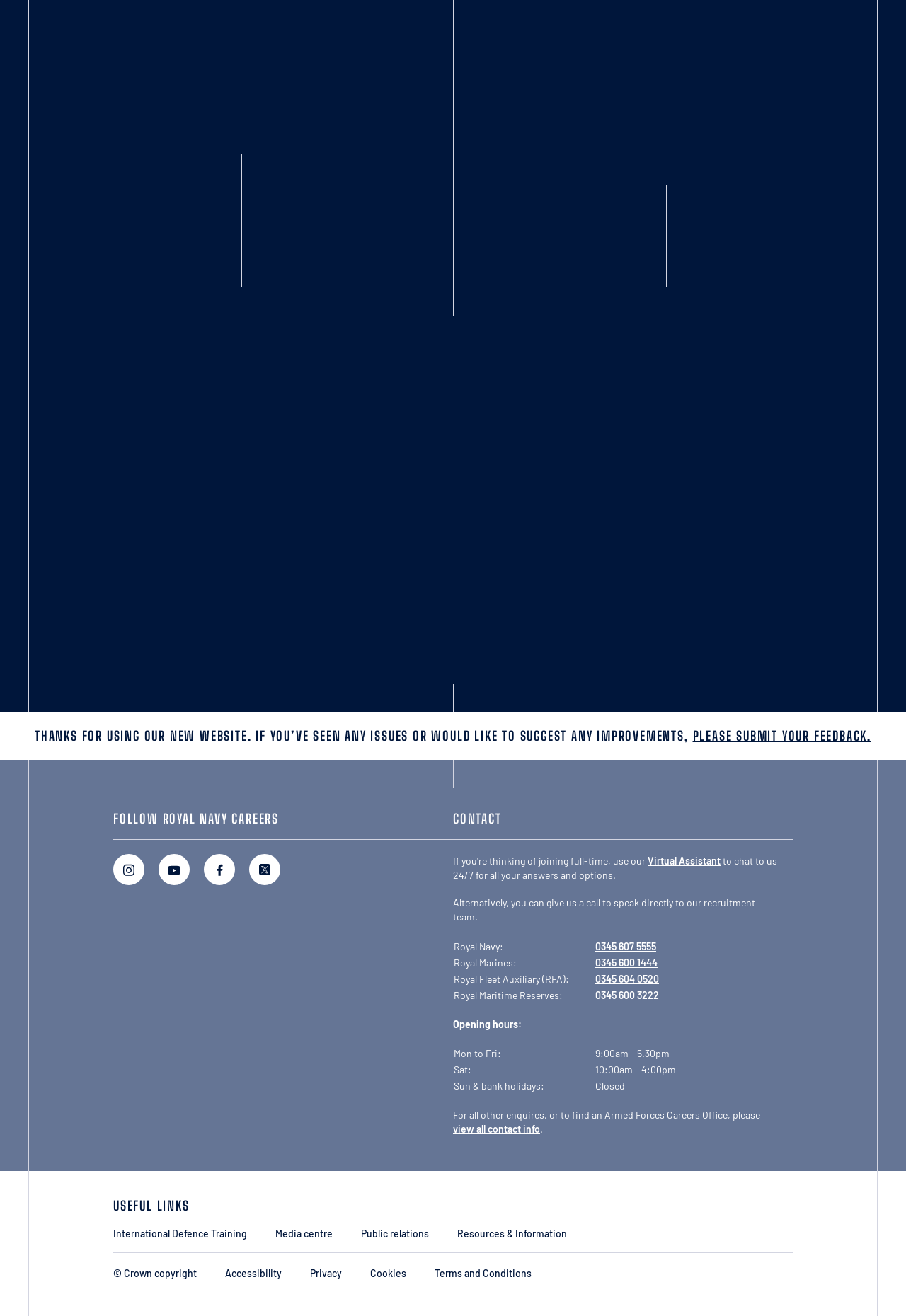Could you determine the bounding box coordinates of the clickable element to complete the instruction: "Take the Athena Challenge"? Provide the coordinates as four float numbers between 0 and 1, i.e., [left, top, right, bottom].

[0.246, 0.297, 0.754, 0.463]